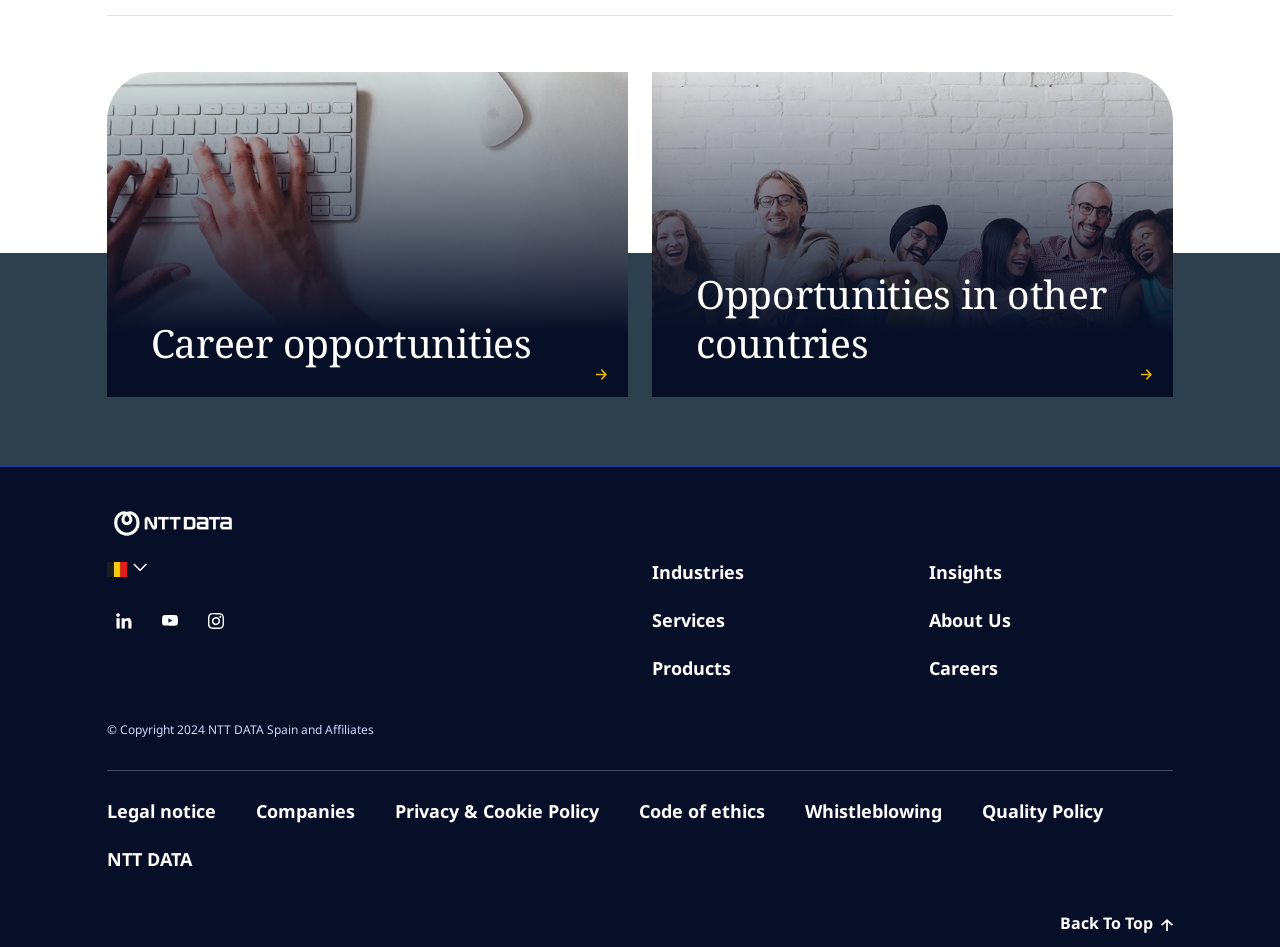Extract the bounding box coordinates for the described element: "Privacy & Cookie Policy". The coordinates should be represented as four float numbers between 0 and 1: [left, top, right, bottom].

[0.308, 0.844, 0.468, 0.877]